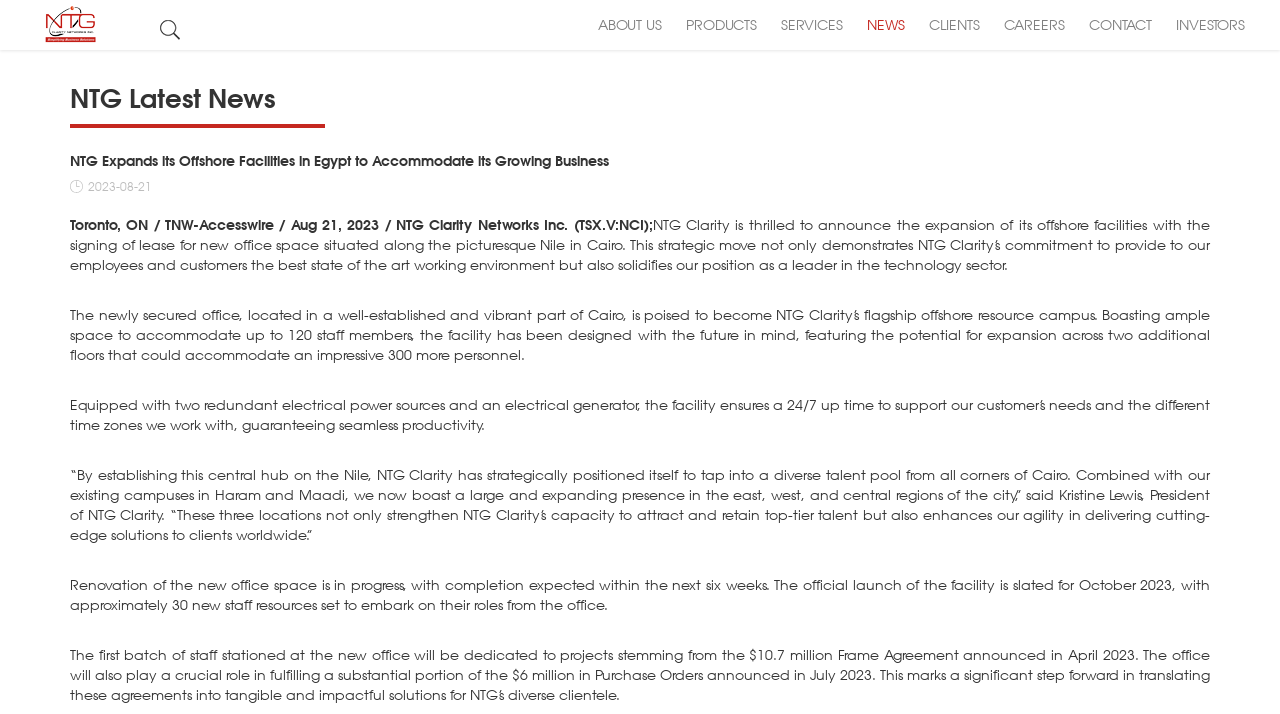Pinpoint the bounding box coordinates of the element that must be clicked to accomplish the following instruction: "View NTG Latest News". The coordinates should be in the format of four float numbers between 0 and 1, i.e., [left, top, right, bottom].

[0.055, 0.119, 0.254, 0.179]